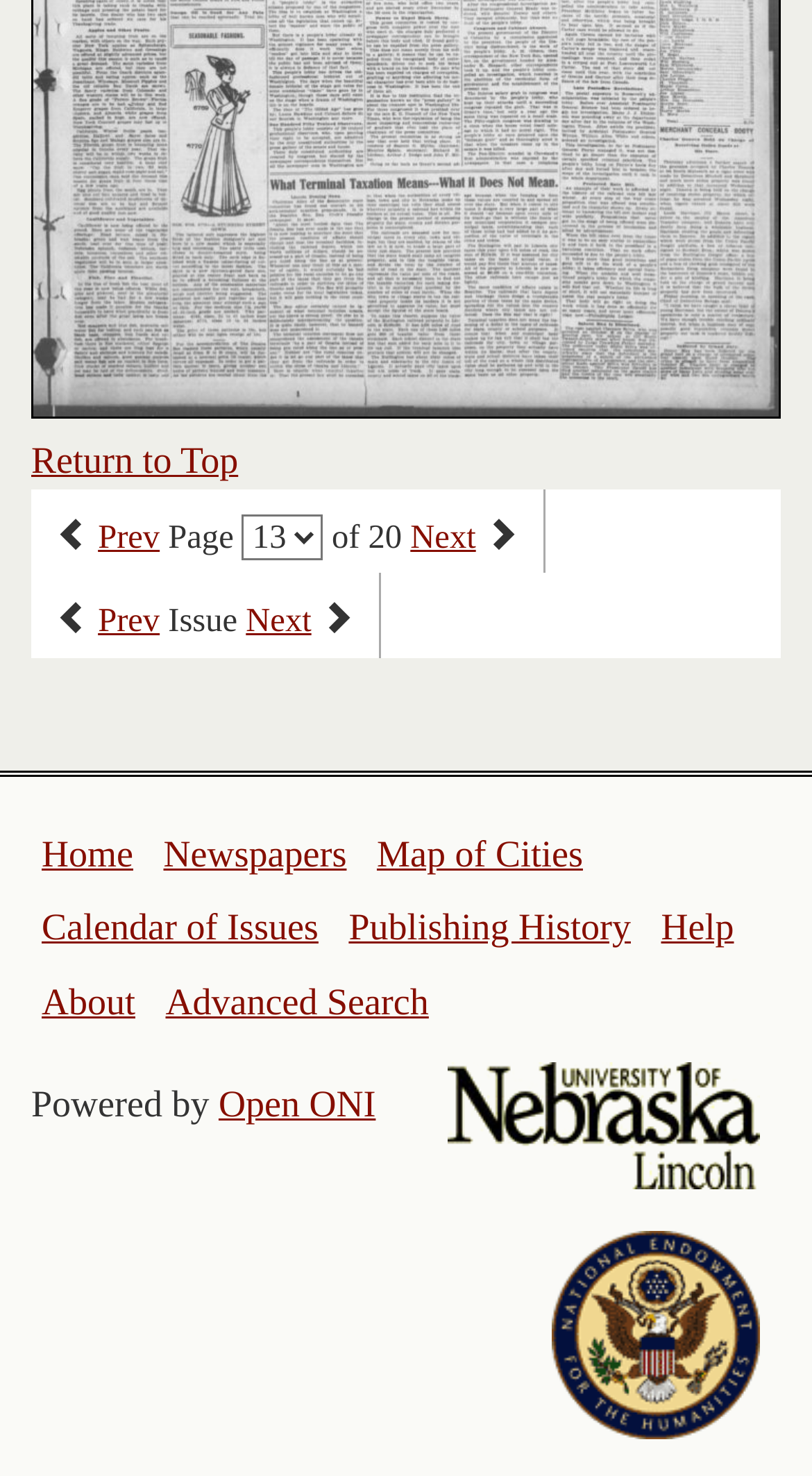What is the current page number?
Carefully examine the image and provide a detailed answer to the question.

The current page number can be determined by looking at the StaticText element with the text 'Page' which is located between the 'Previous page' and 'Next page' links.